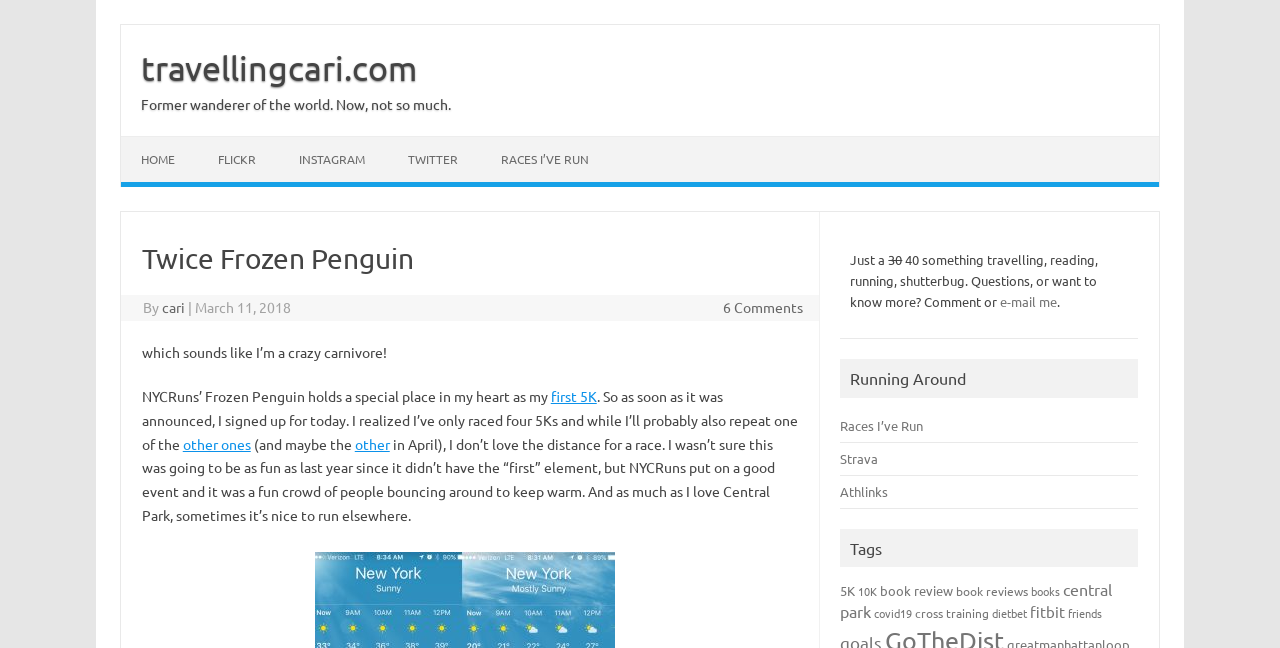What is the name of the blogger?
Please provide an in-depth and detailed response to the question.

The name of the blogger can be found in the header section of the webpage, where it says 'Twice Frozen Penguin' followed by 'By cari'. This suggests that the blogger's name is cari.